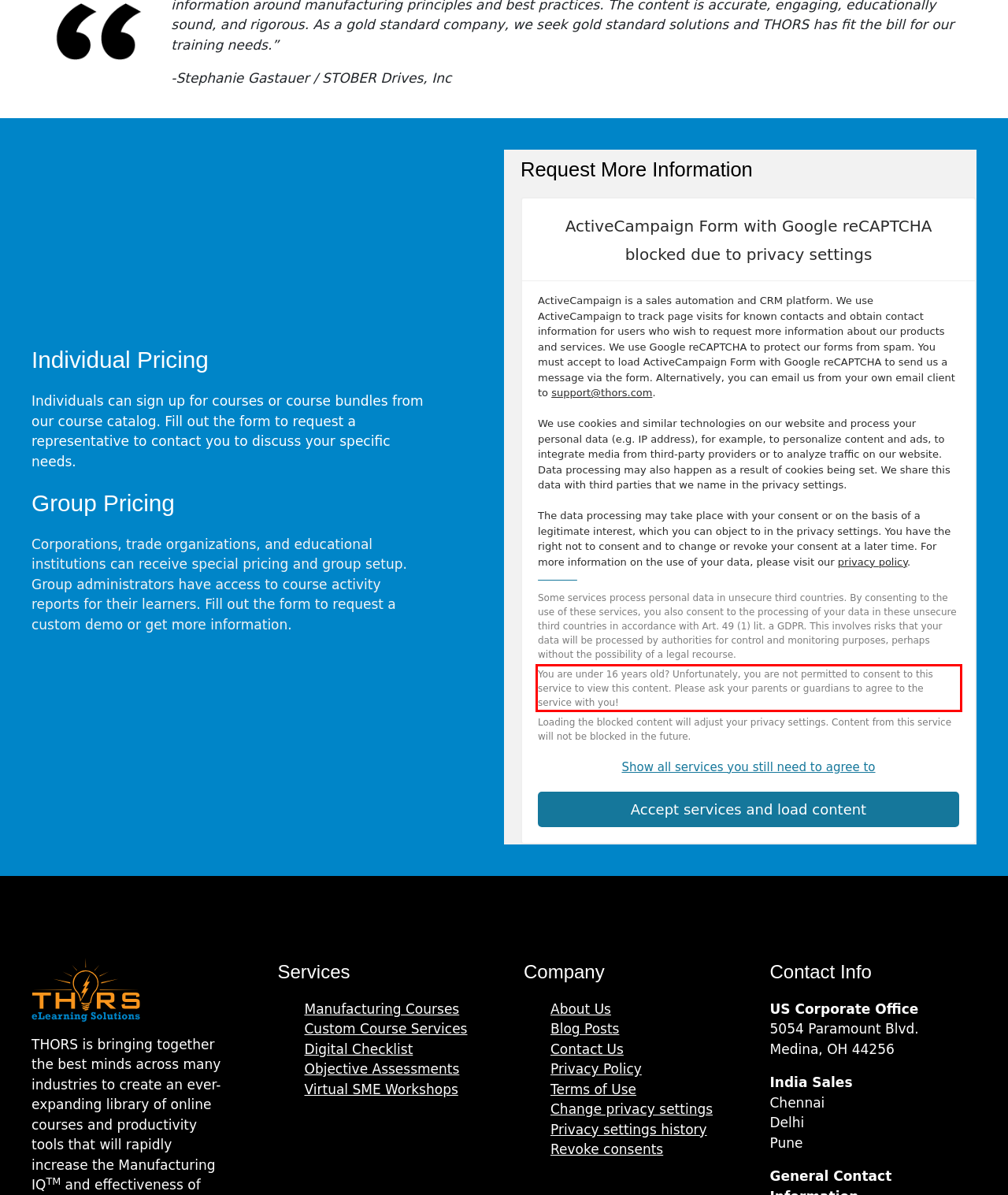You are provided with a webpage screenshot that includes a red rectangle bounding box. Extract the text content from within the bounding box using OCR.

You are under 16 years old? Unfortunately, you are not permitted to consent to this service to view this content. Please ask your parents or guardians to agree to the service with you!